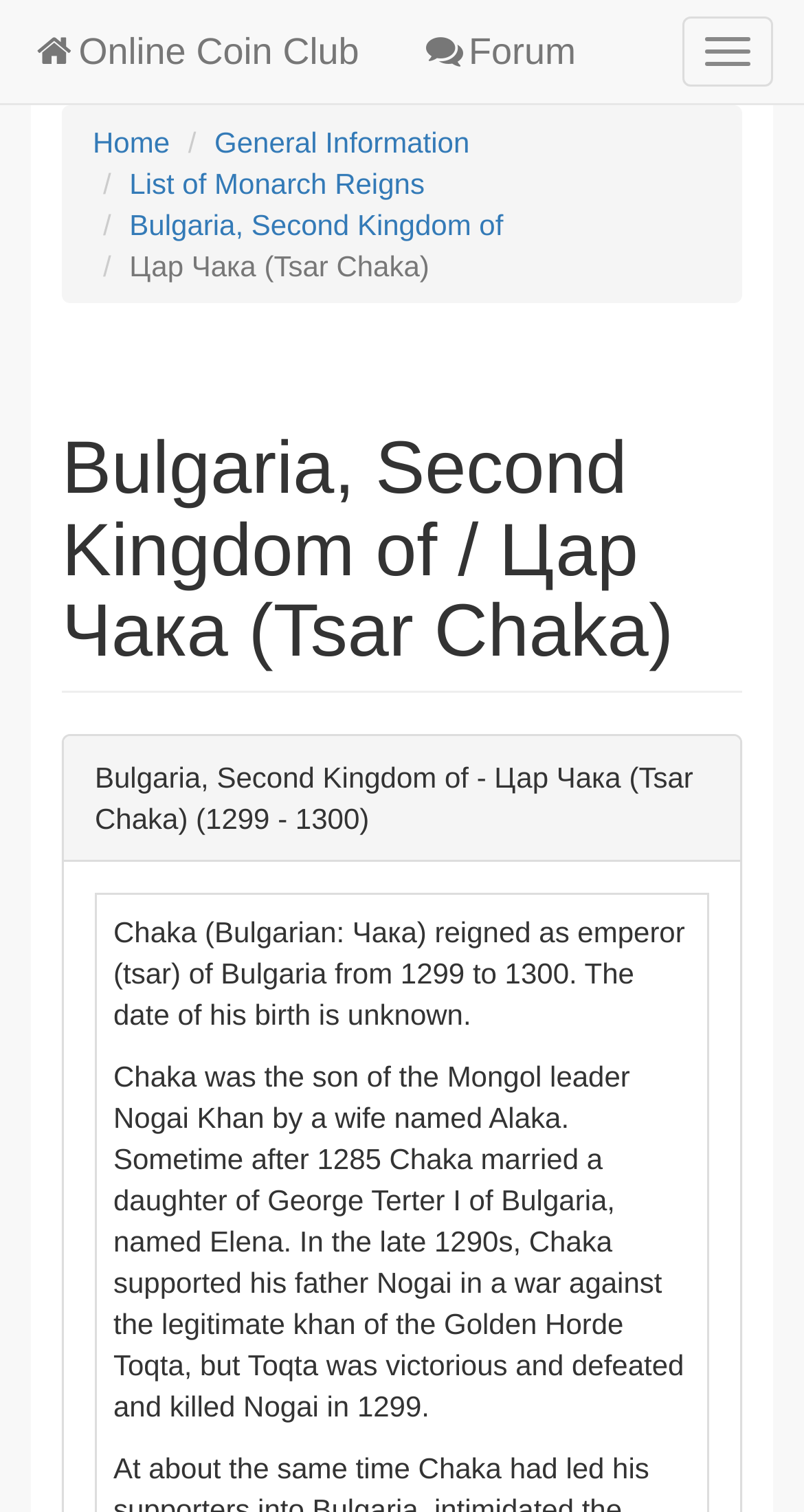Extract the primary headline from the webpage and present its text.

Bulgaria, Second Kingdom of / Цар Чака (Tsar Chaka)